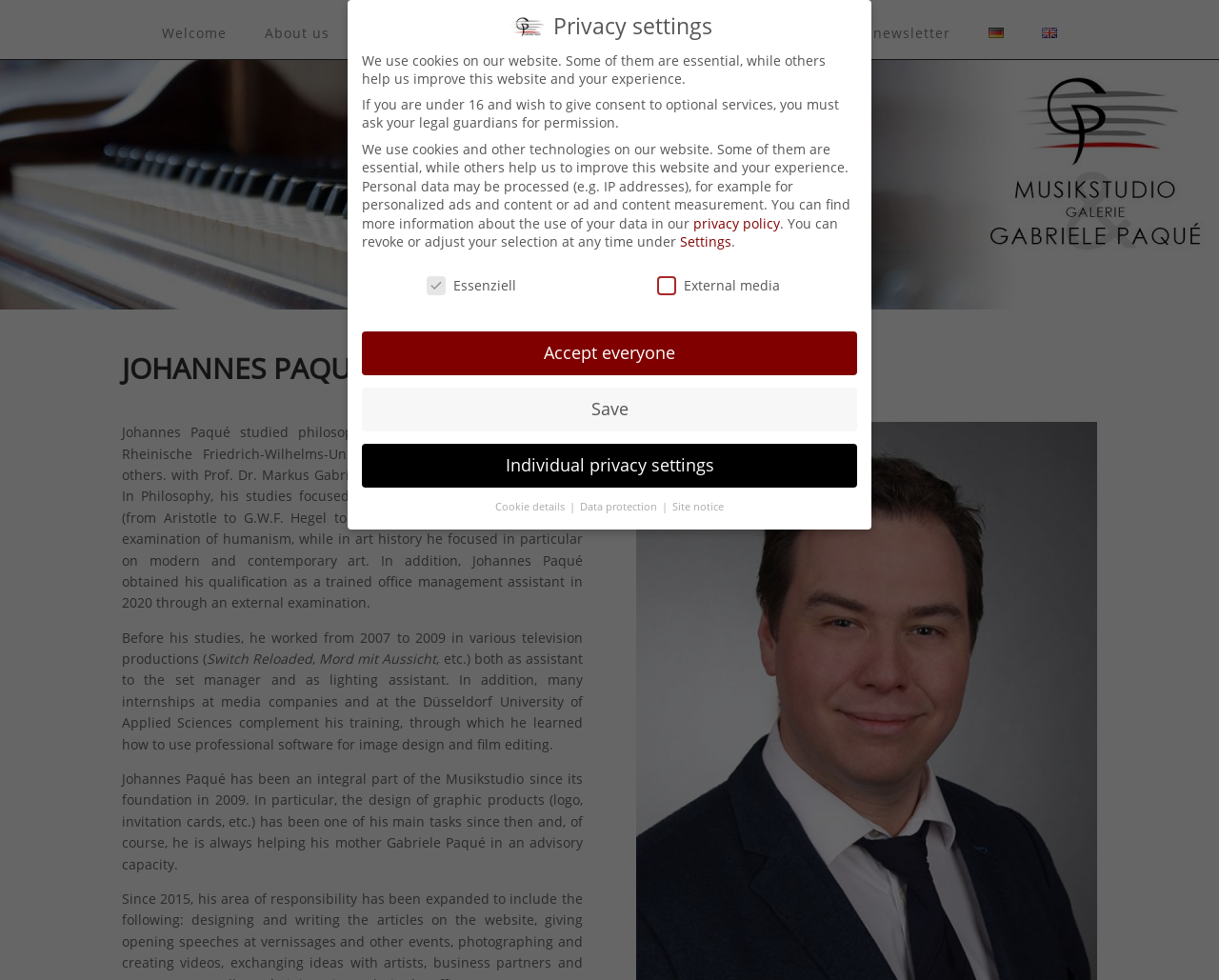Find the bounding box coordinates for the area that must be clicked to perform this action: "Click the 'Welcome' link".

[0.117, 0.008, 0.202, 0.06]